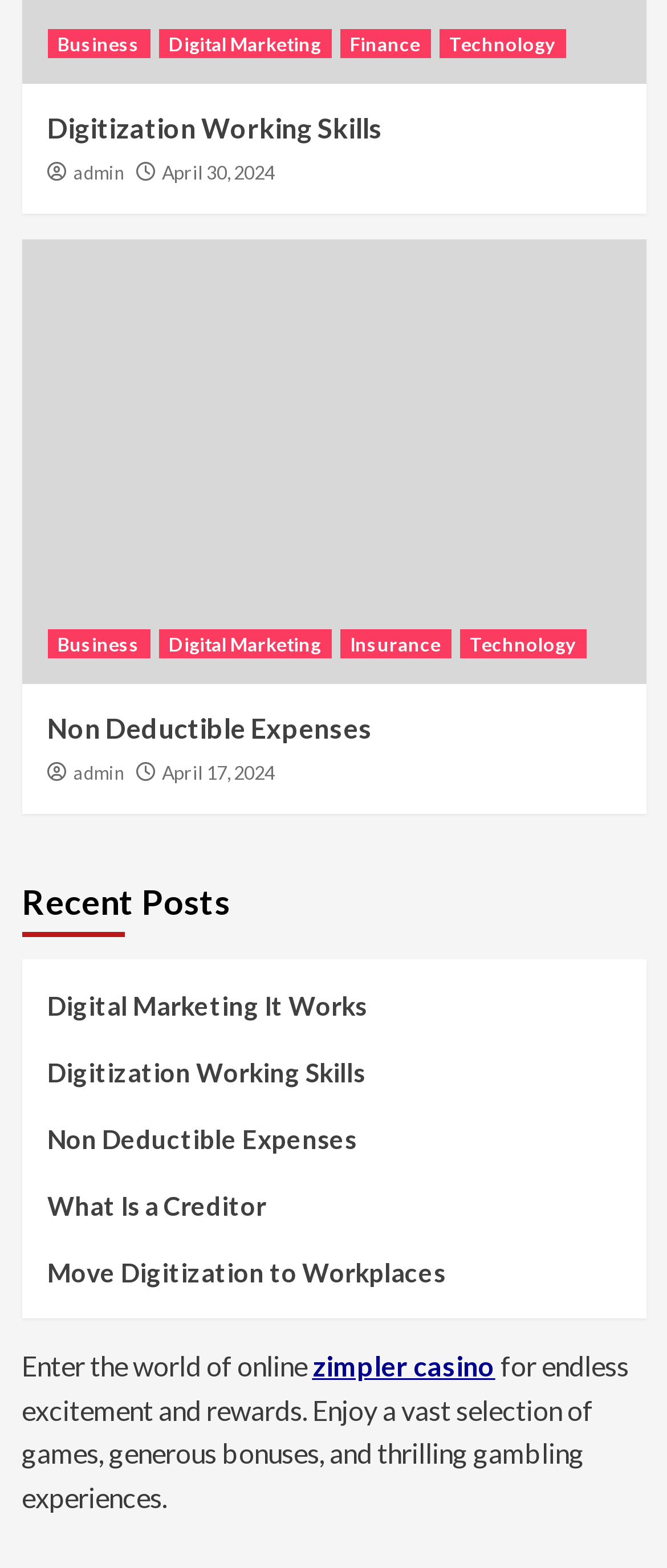What is the title of the first article?
Using the image, give a concise answer in the form of a single word or short phrase.

Digitization Working Skills